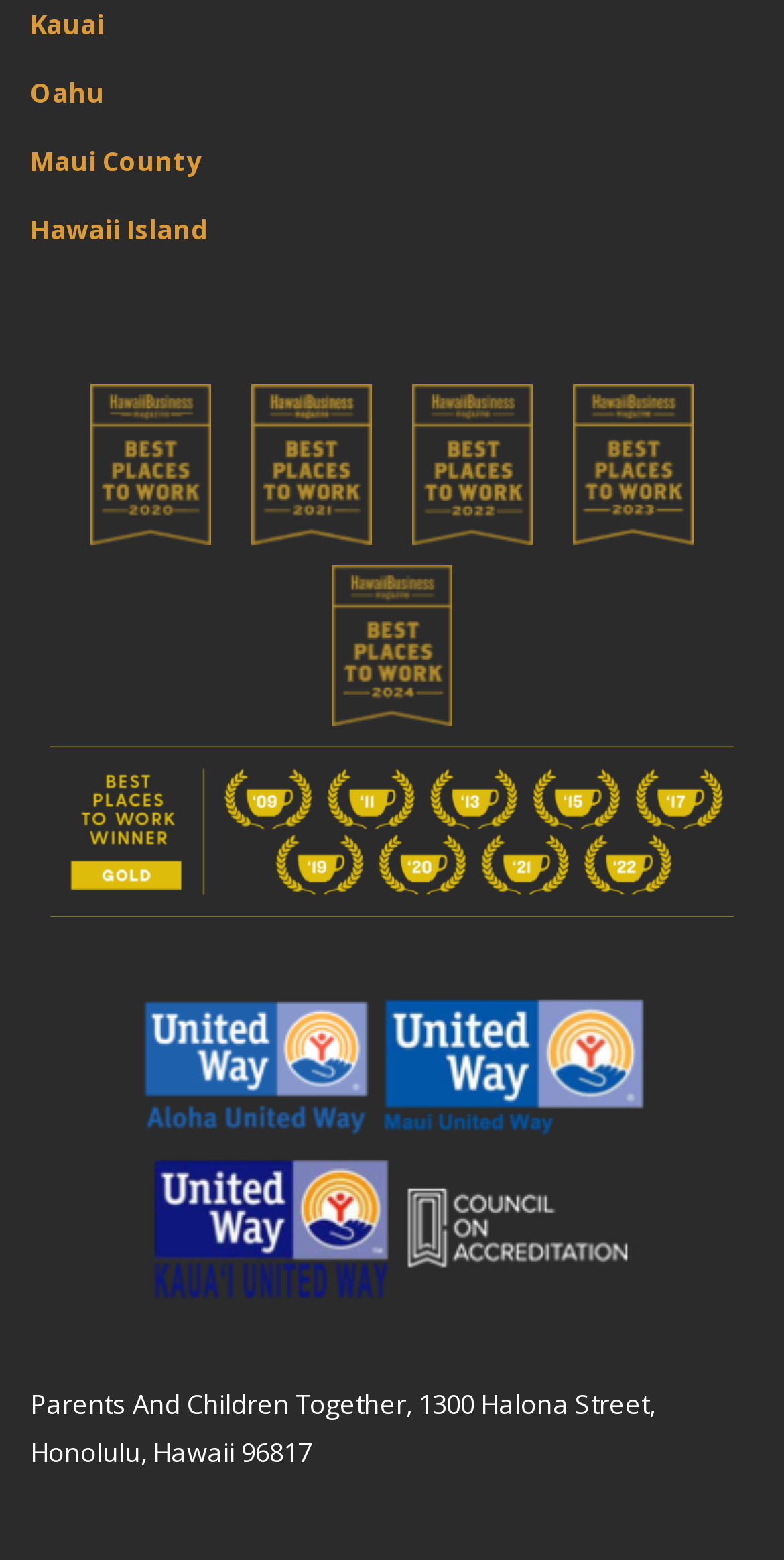Locate the bounding box coordinates of the segment that needs to be clicked to meet this instruction: "Explore the first image".

[0.115, 0.247, 0.269, 0.35]